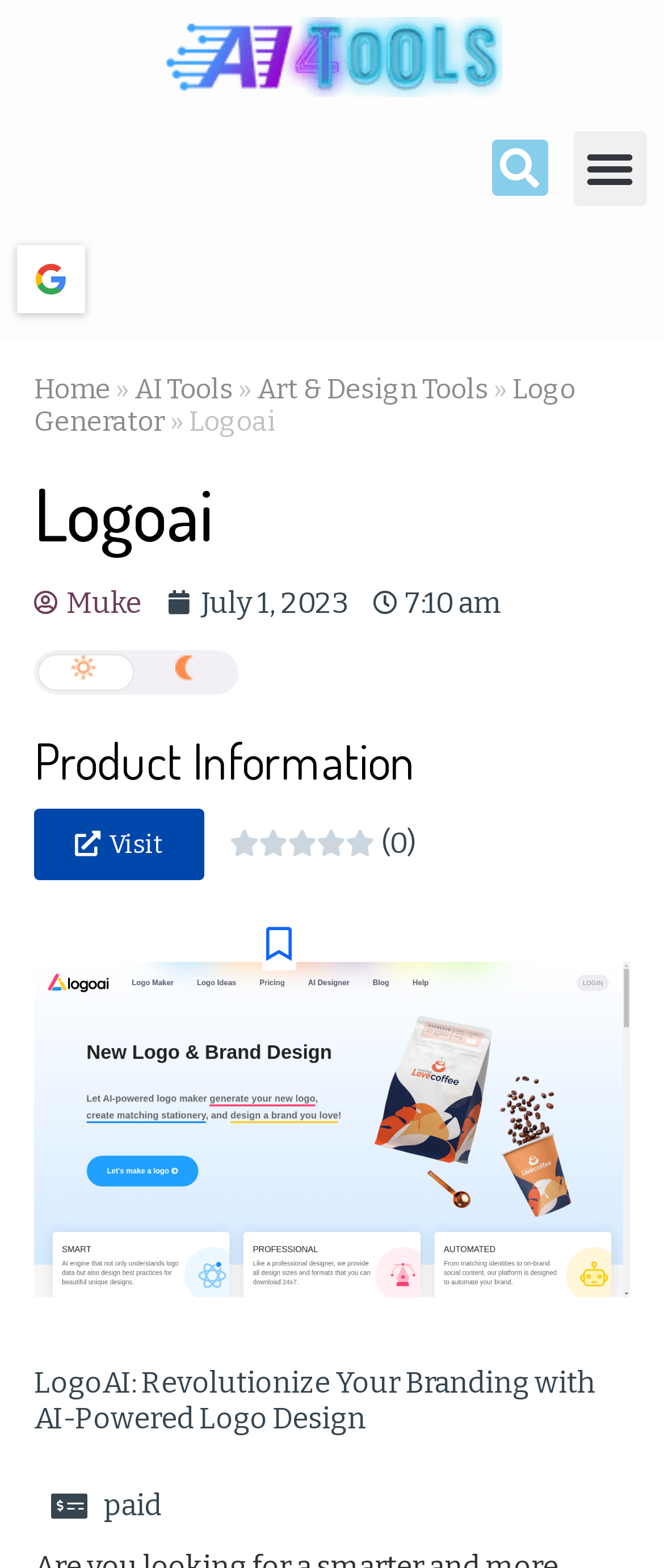Please specify the bounding box coordinates of the clickable region to carry out the following instruction: "Login to the account". The coordinates should be four float numbers between 0 and 1, in the format [left, top, right, bottom].

[0.026, 0.156, 0.128, 0.199]